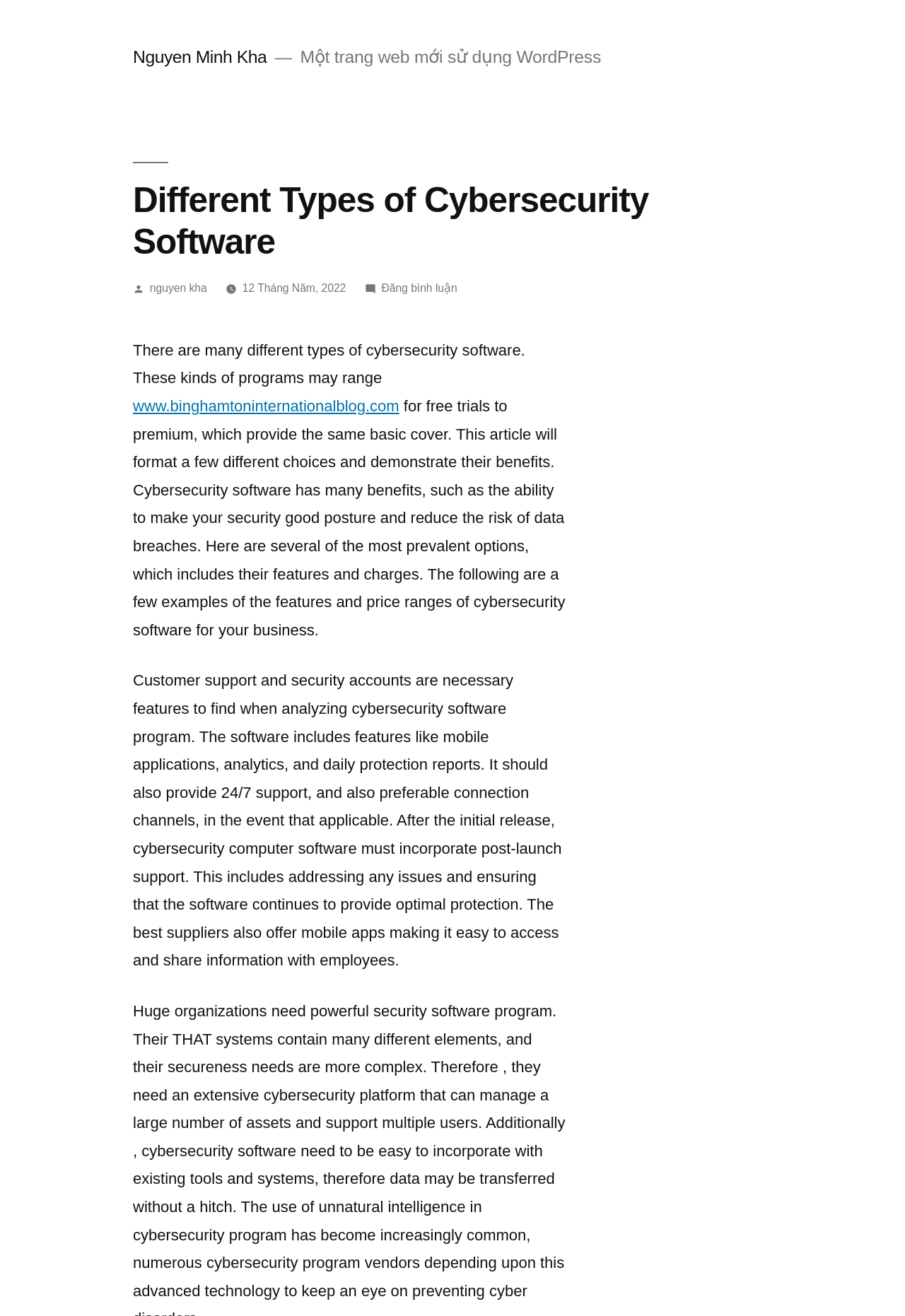Give the bounding box coordinates for the element described by: "www.binghamtoninternationalblog.com".

[0.147, 0.302, 0.441, 0.315]